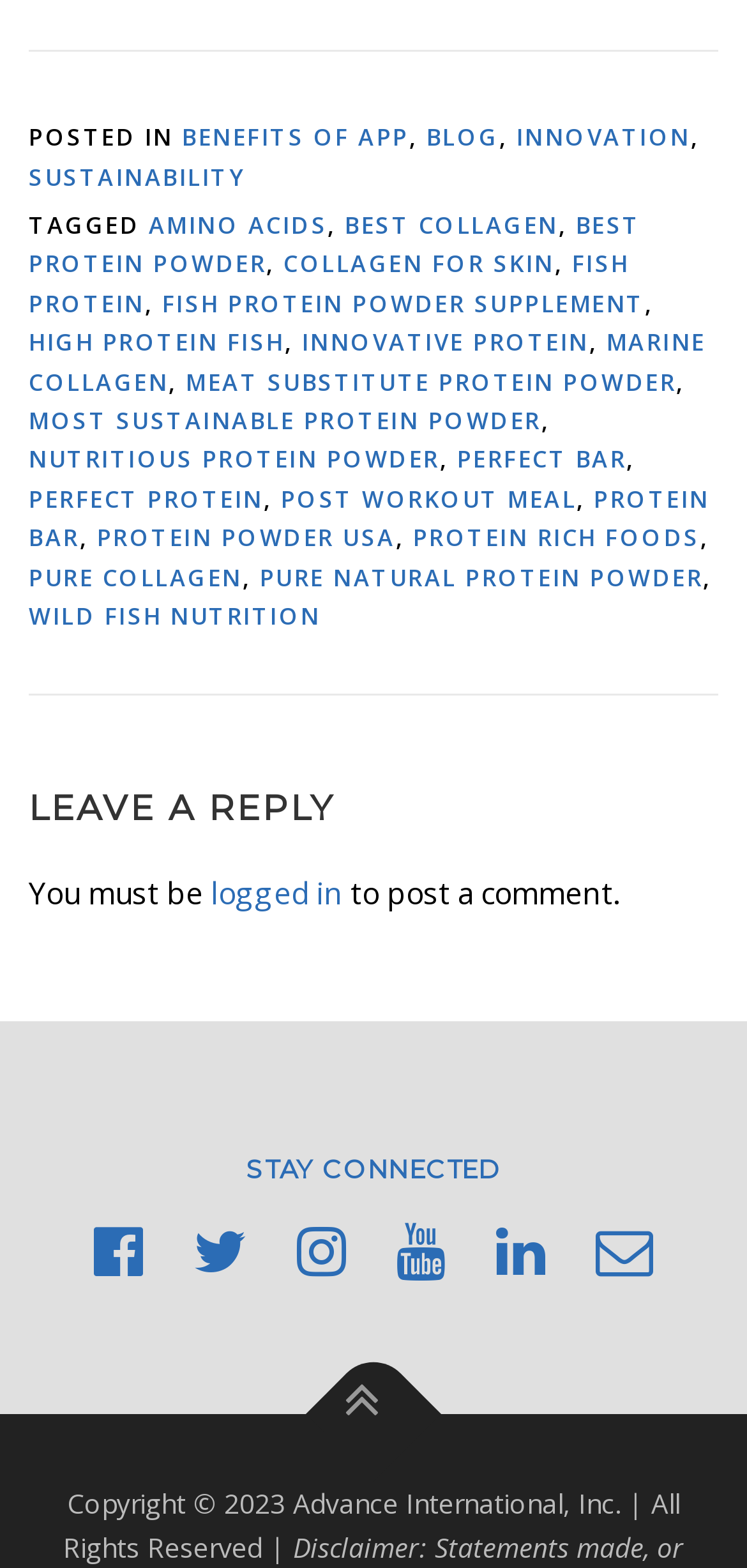Identify the bounding box of the UI element described as follows: "phone". Provide the coordinates as four float numbers in the range of 0 to 1 [left, top, right, bottom].

None